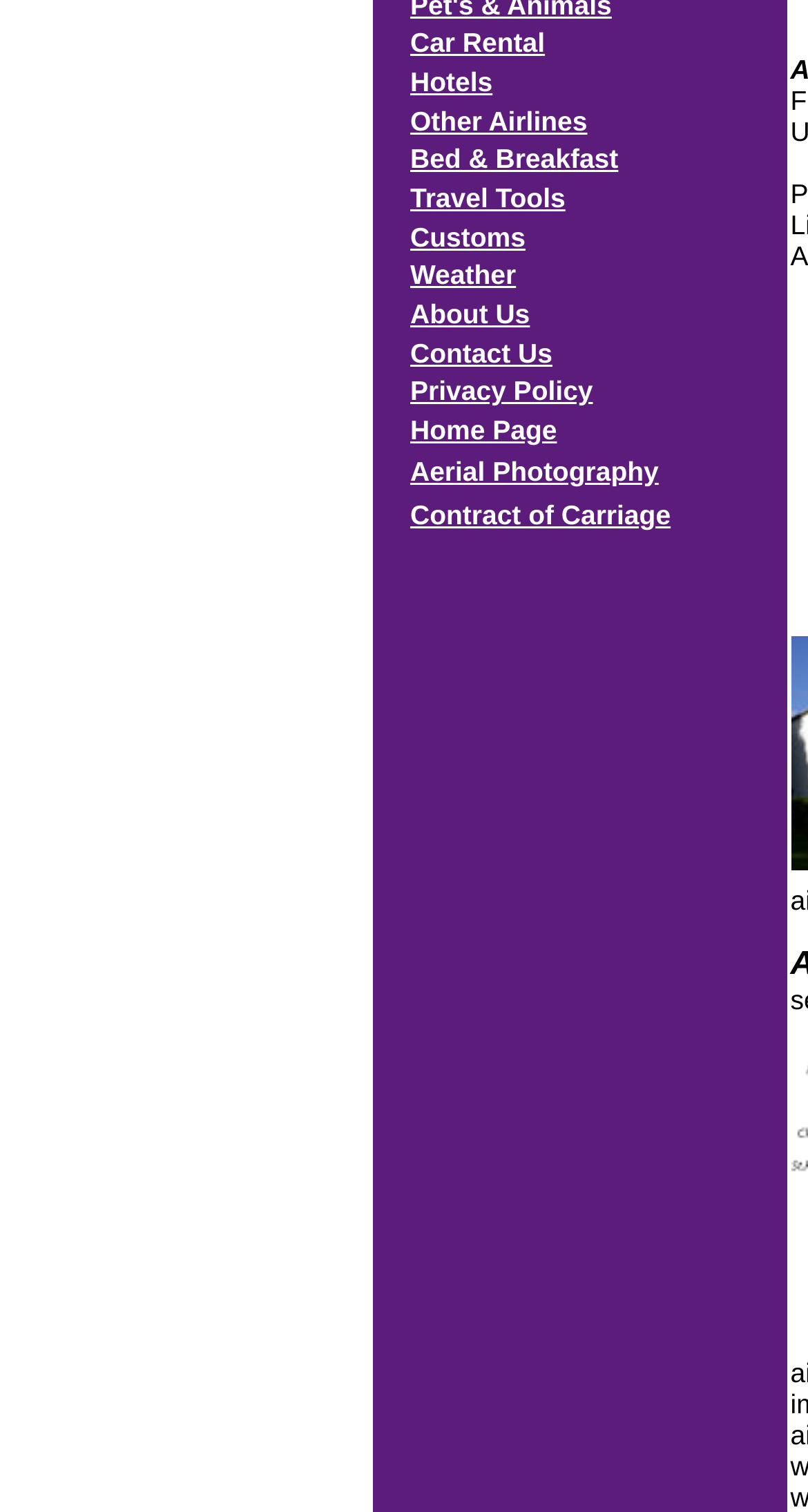Based on the element description: "Customs", identify the bounding box coordinates for this UI element. The coordinates must be four float numbers between 0 and 1, listed as [left, top, right, bottom].

[0.508, 0.146, 0.65, 0.167]